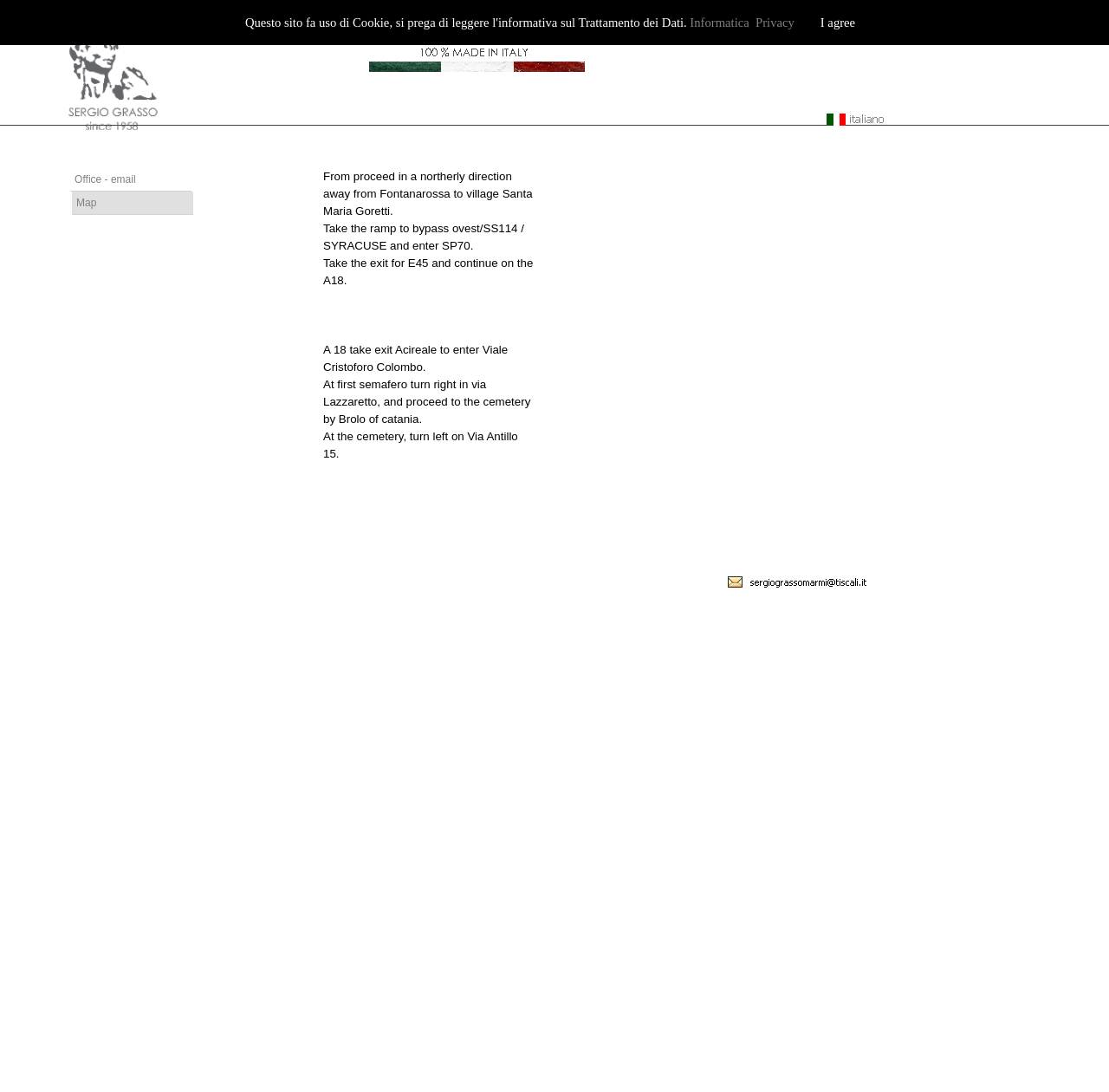Point out the bounding box coordinates of the section to click in order to follow this instruction: "Check the Materials".

[0.3, 0.023, 0.341, 0.034]